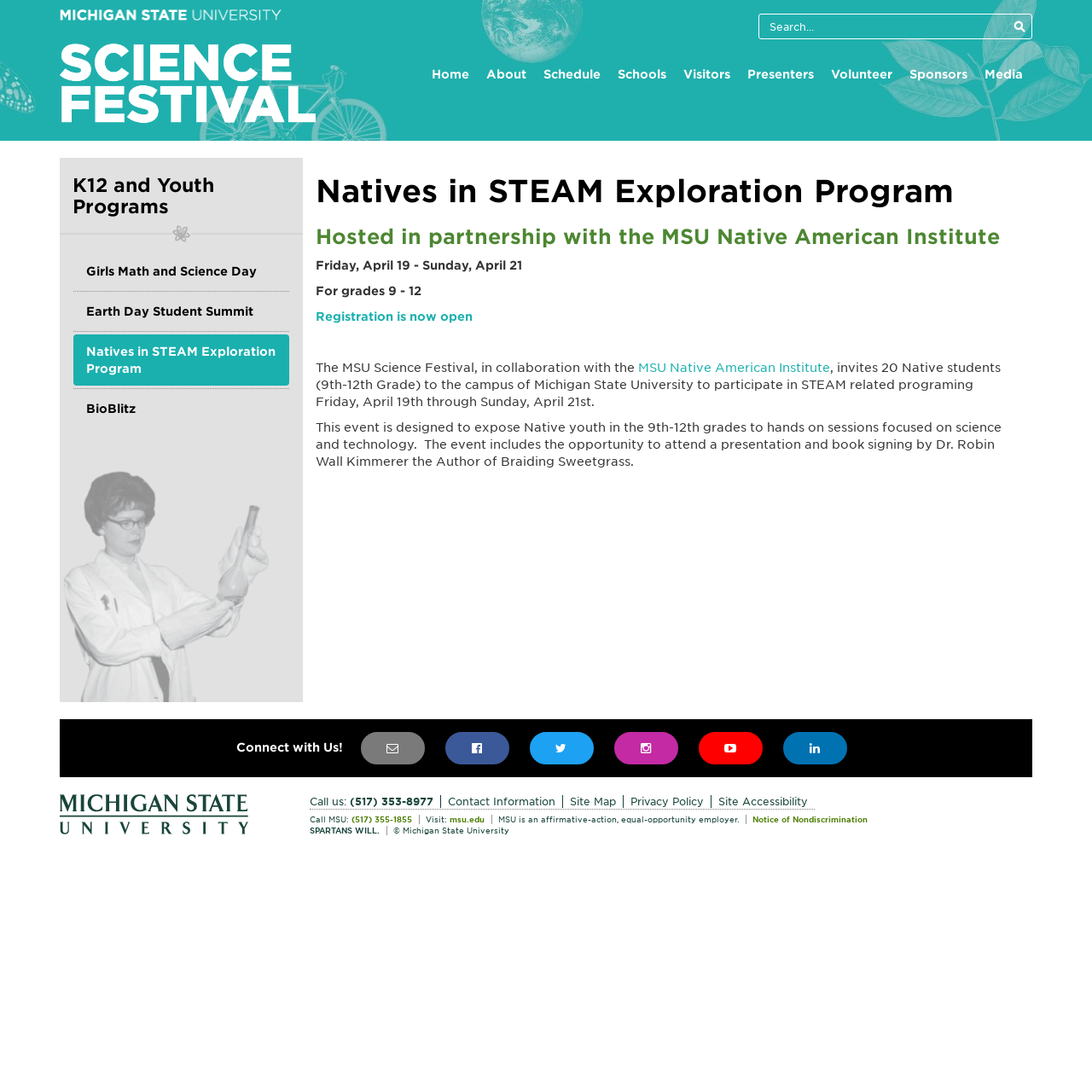Locate the bounding box coordinates of the element to click to perform the following action: 'Go to the 'Gift Shop''. The coordinates should be given as four float values between 0 and 1, in the form of [left, top, right, bottom].

None